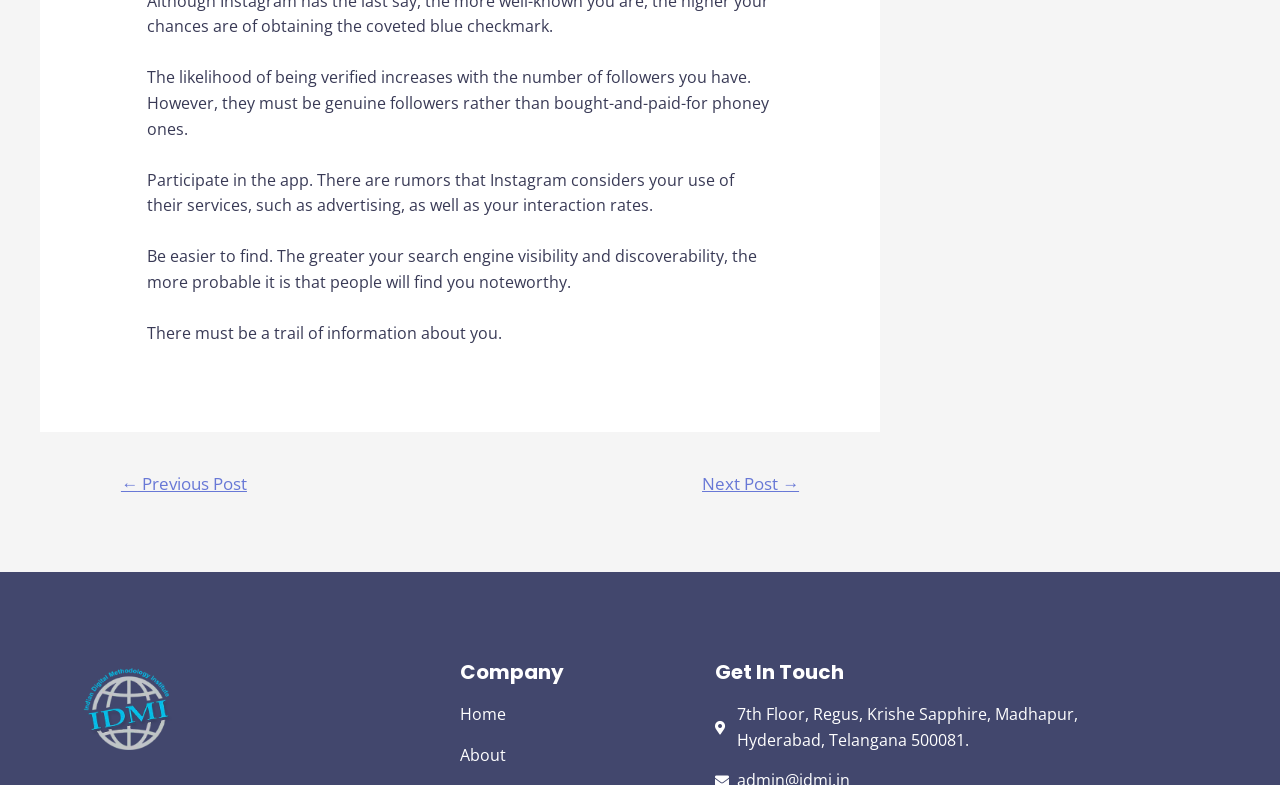What is the name of the image at the bottom of the webpage?
Answer the question with just one word or phrase using the image.

logo-1.png